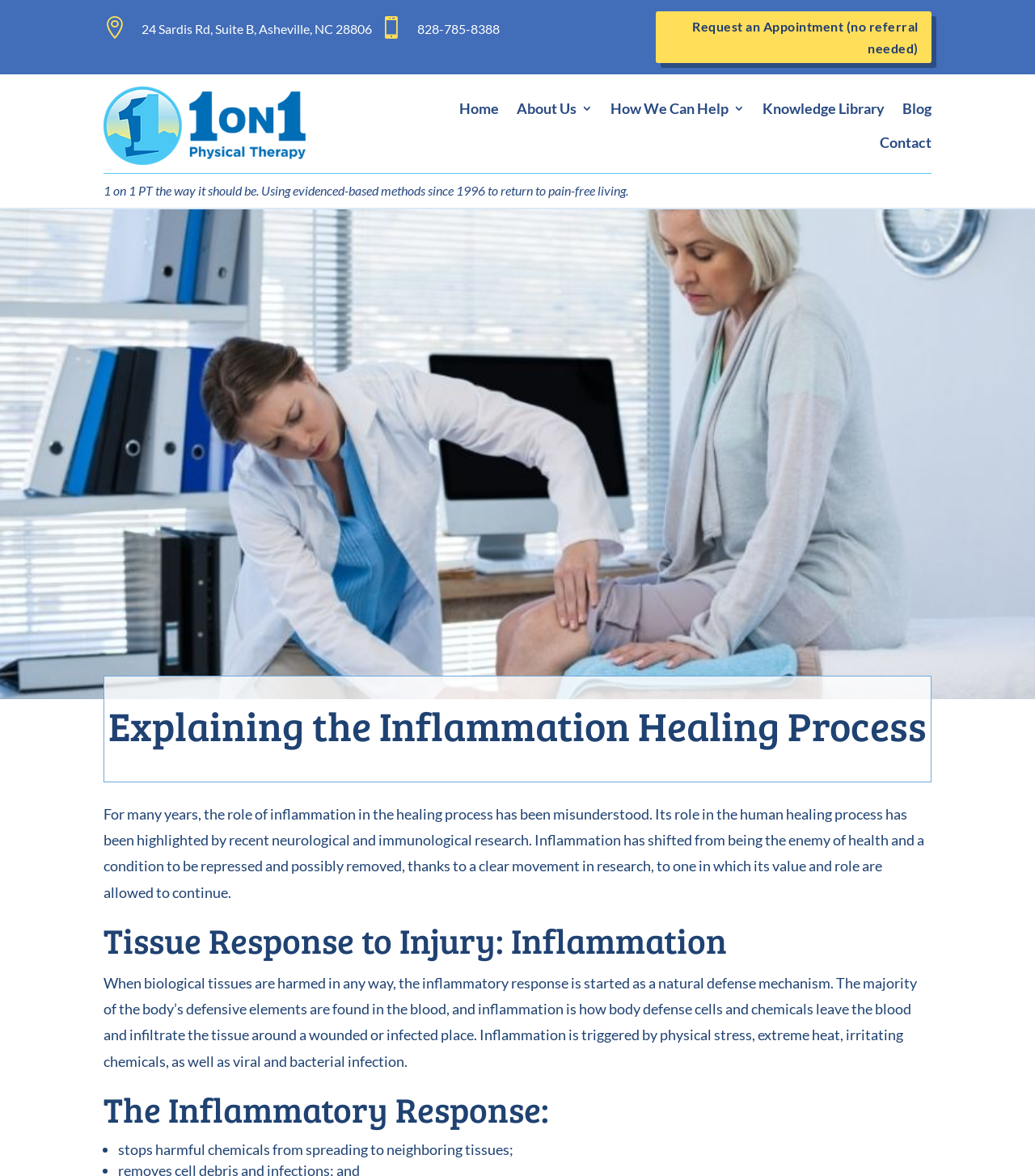What does the inflammatory response do to harmful chemicals?
Examine the screenshot and reply with a single word or phrase.

stops them from spreading